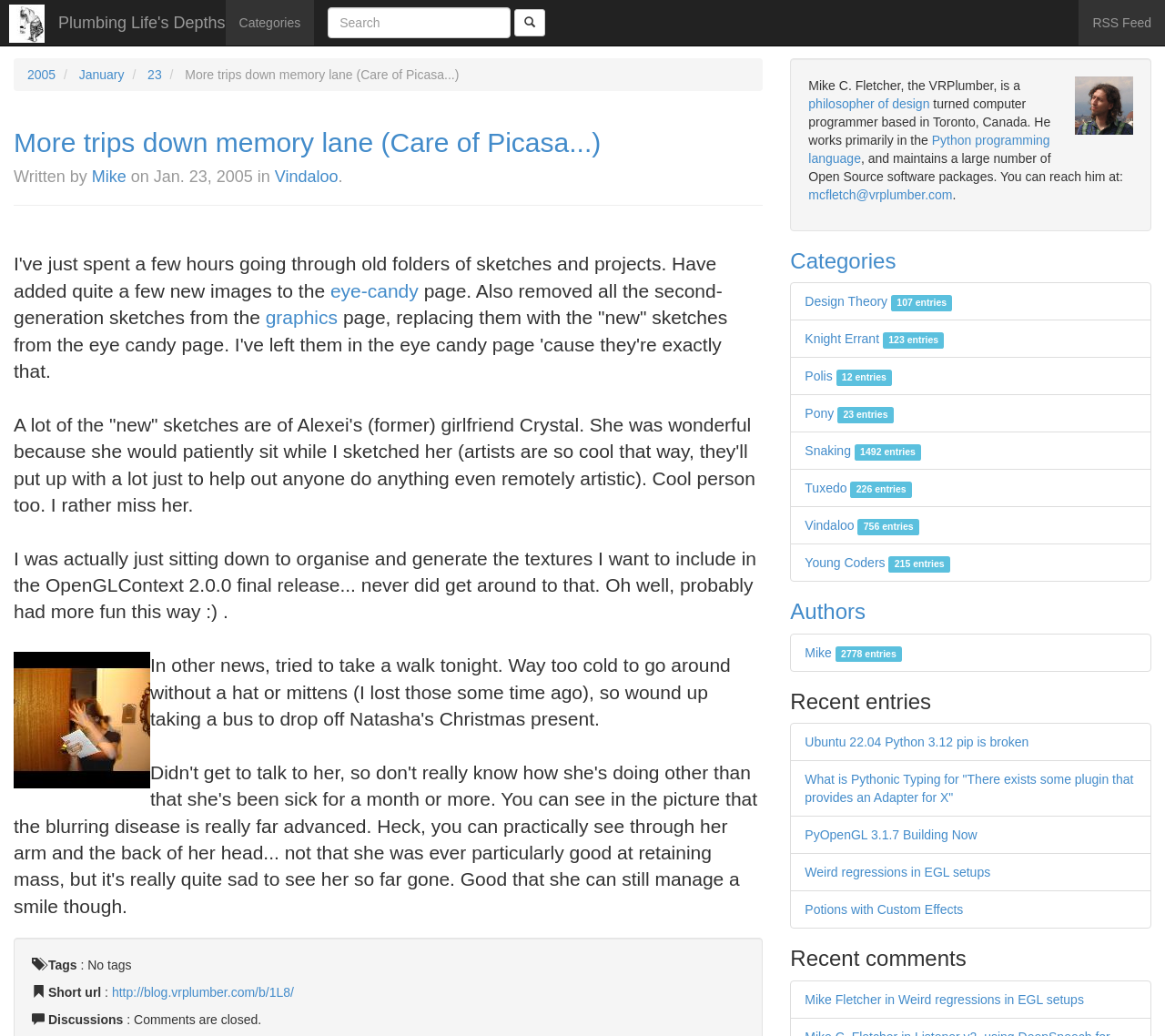Answer the question below using just one word or a short phrase: 
What is the name of the girlfriend mentioned?

Crystal